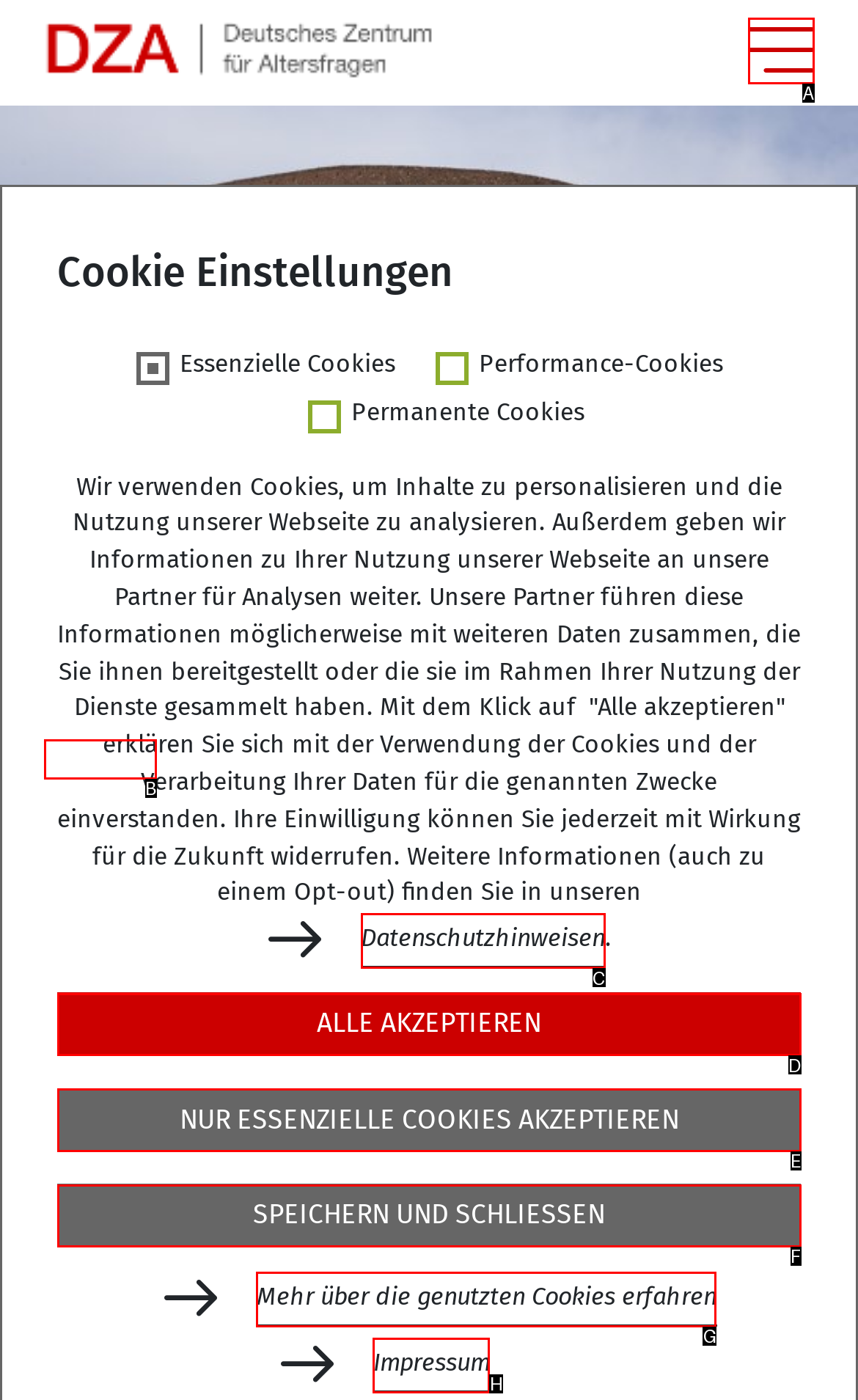Tell me which one HTML element best matches the description: parent_node: Themen aria-label="Navigation anzeigen"
Answer with the option's letter from the given choices directly.

A